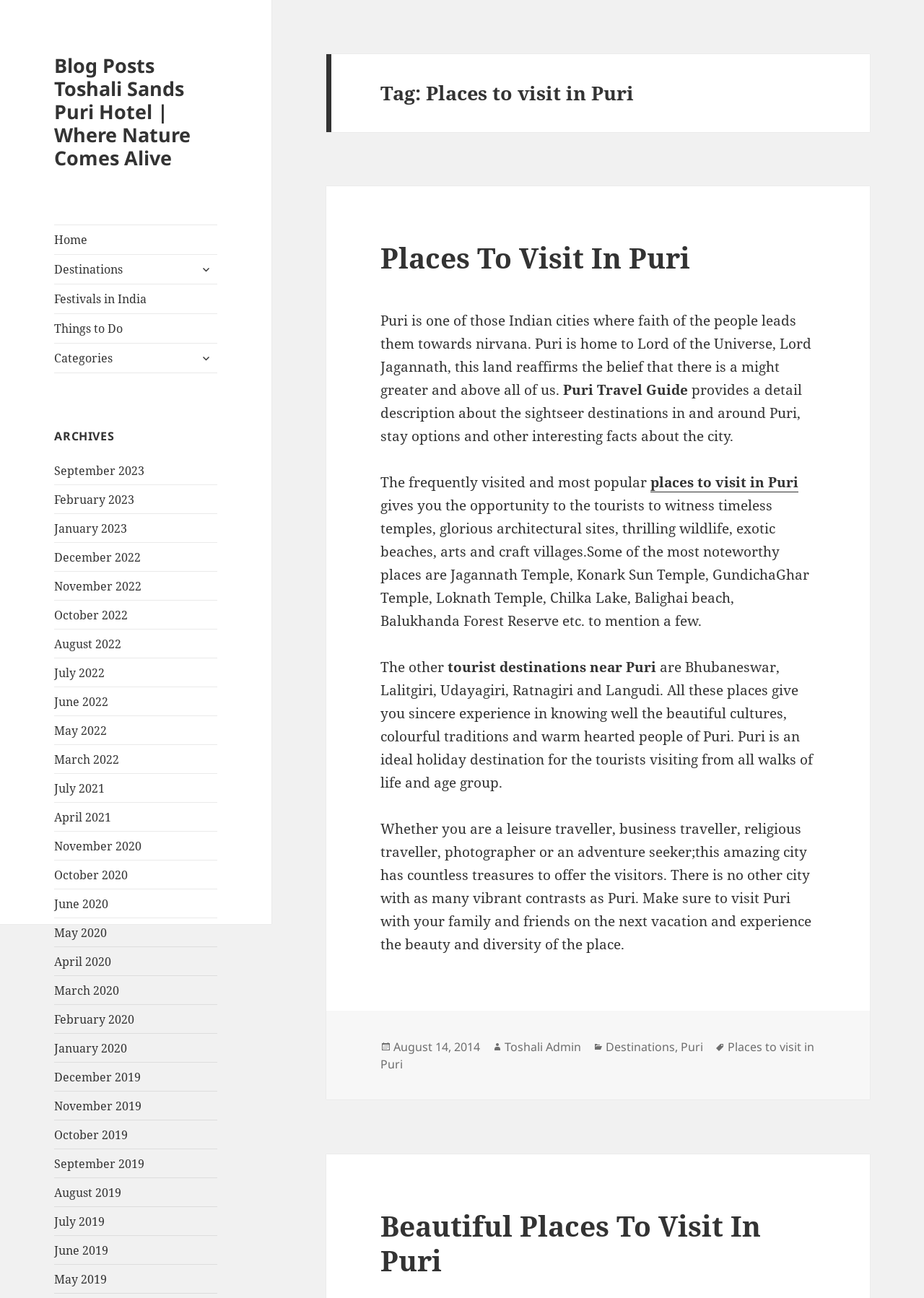Please locate the clickable area by providing the bounding box coordinates to follow this instruction: "View archives".

[0.059, 0.329, 0.235, 0.343]